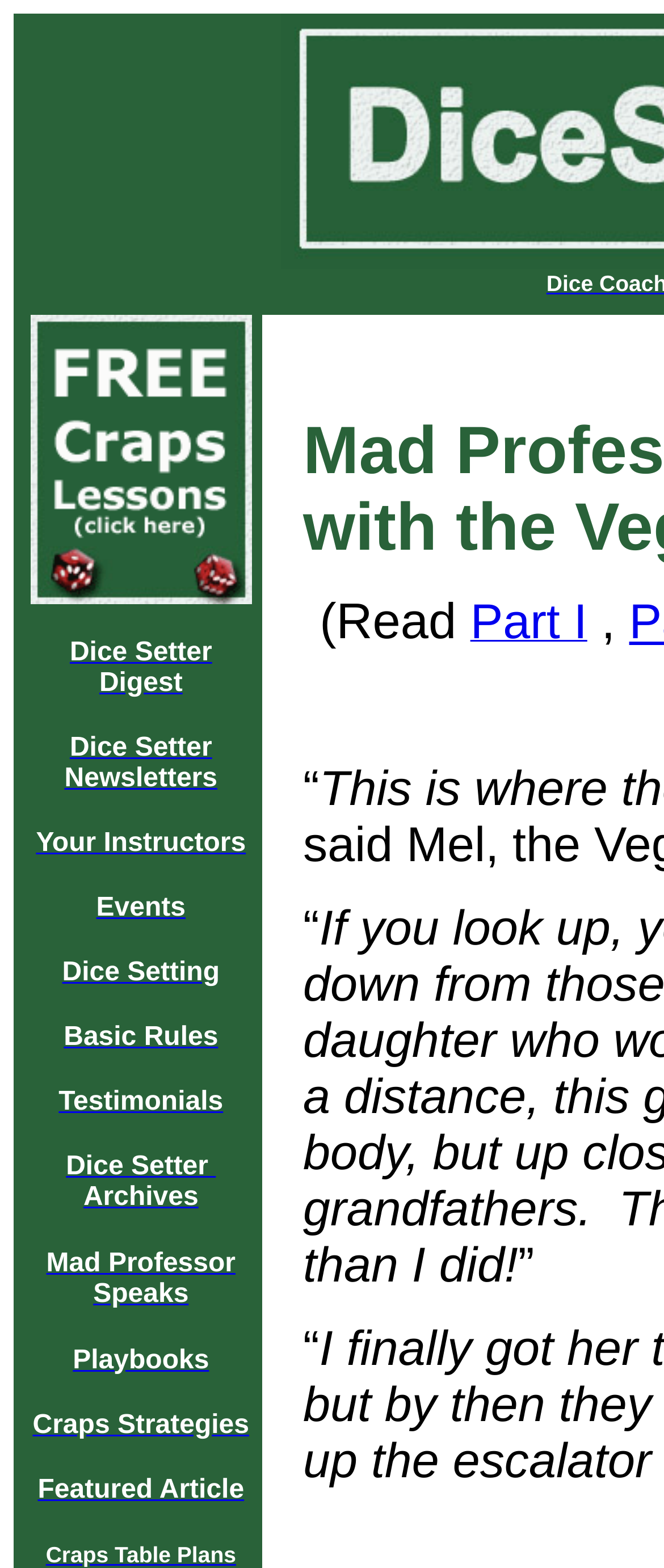Please determine the bounding box coordinates of the element to click in order to execute the following instruction: "Read Basic Rules". The coordinates should be four float numbers between 0 and 1, specified as [left, top, right, bottom].

[0.096, 0.652, 0.329, 0.67]